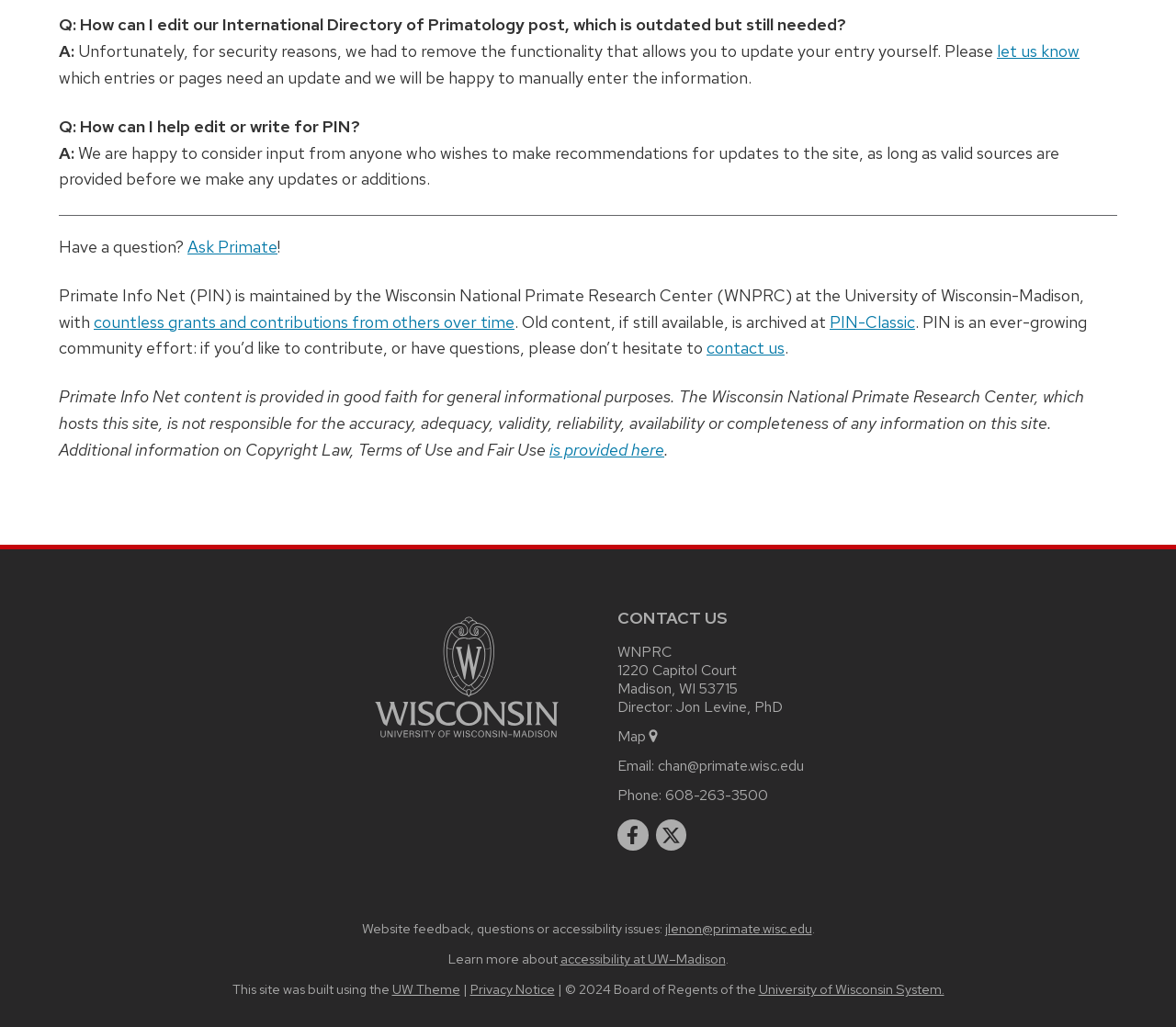Determine the bounding box for the UI element as described: "contact us". The coordinates should be represented as four float numbers between 0 and 1, formatted as [left, top, right, bottom].

[0.601, 0.329, 0.667, 0.349]